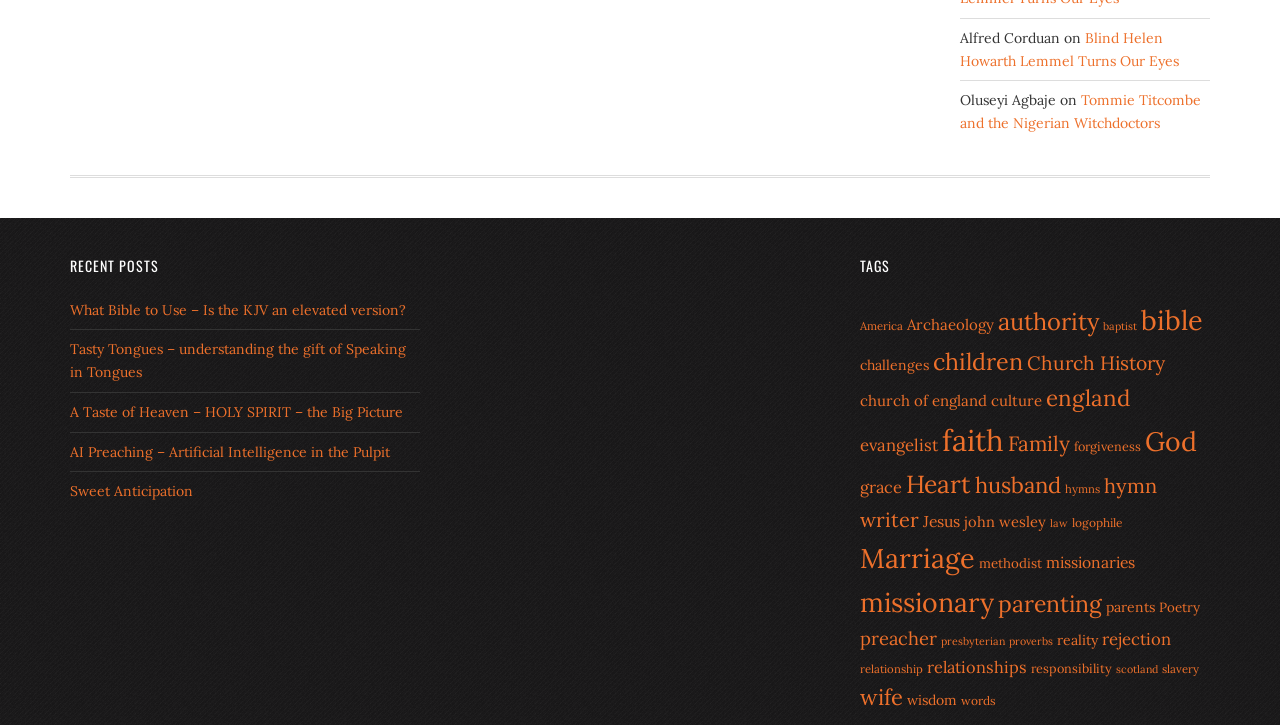Locate the bounding box coordinates of the element that should be clicked to execute the following instruction: "Click on the 'Keith' link".

None